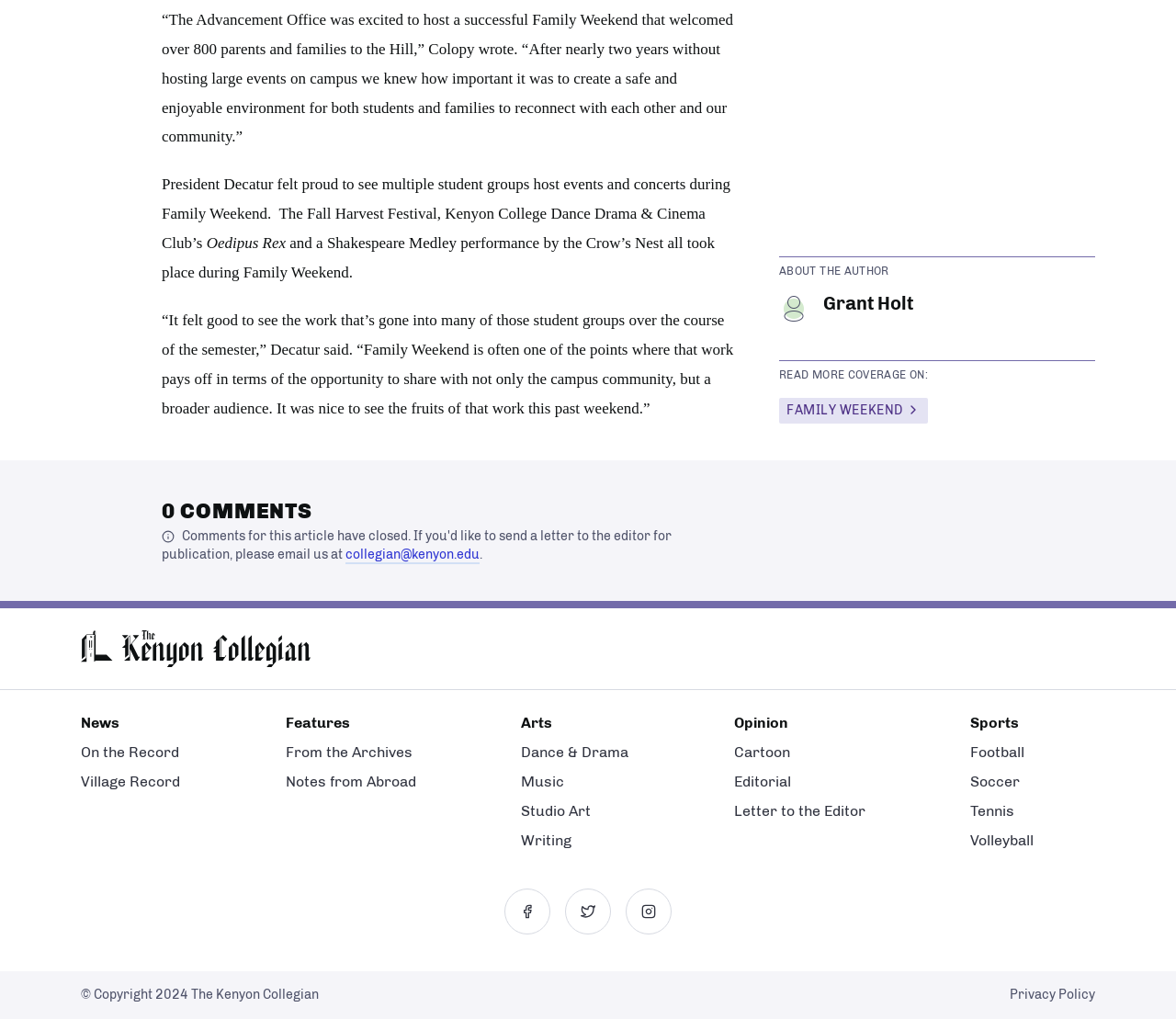Pinpoint the bounding box coordinates of the element to be clicked to execute the instruction: "Check the latest news".

[0.069, 0.701, 0.102, 0.718]